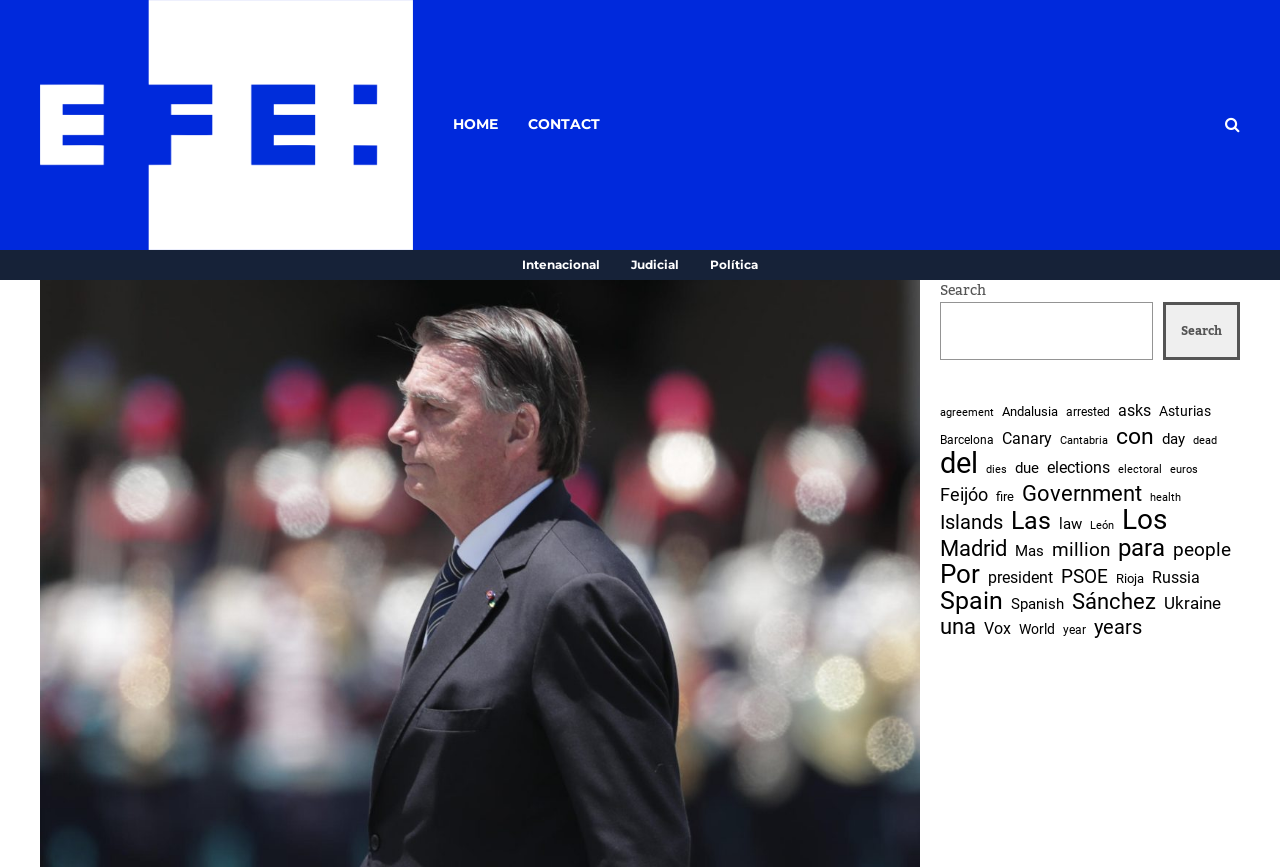Answer the question briefly using a single word or phrase: 
How many categories are listed on the webpage?

Multiple